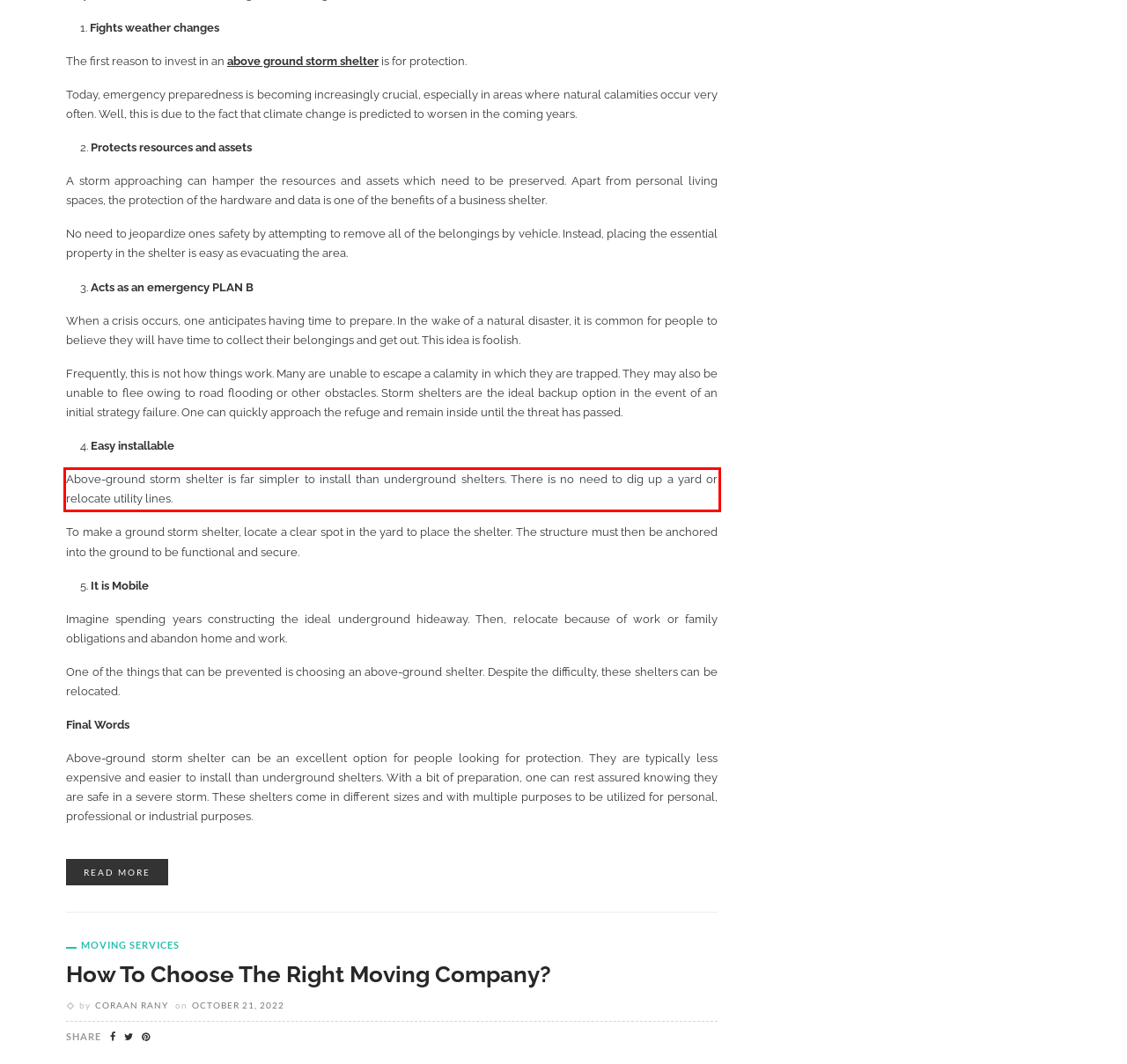Examine the screenshot of the webpage, locate the red bounding box, and generate the text contained within it.

Above-ground storm shelter is far simpler to install than underground shelters. There is no need to dig up a yard or relocate utility lines.